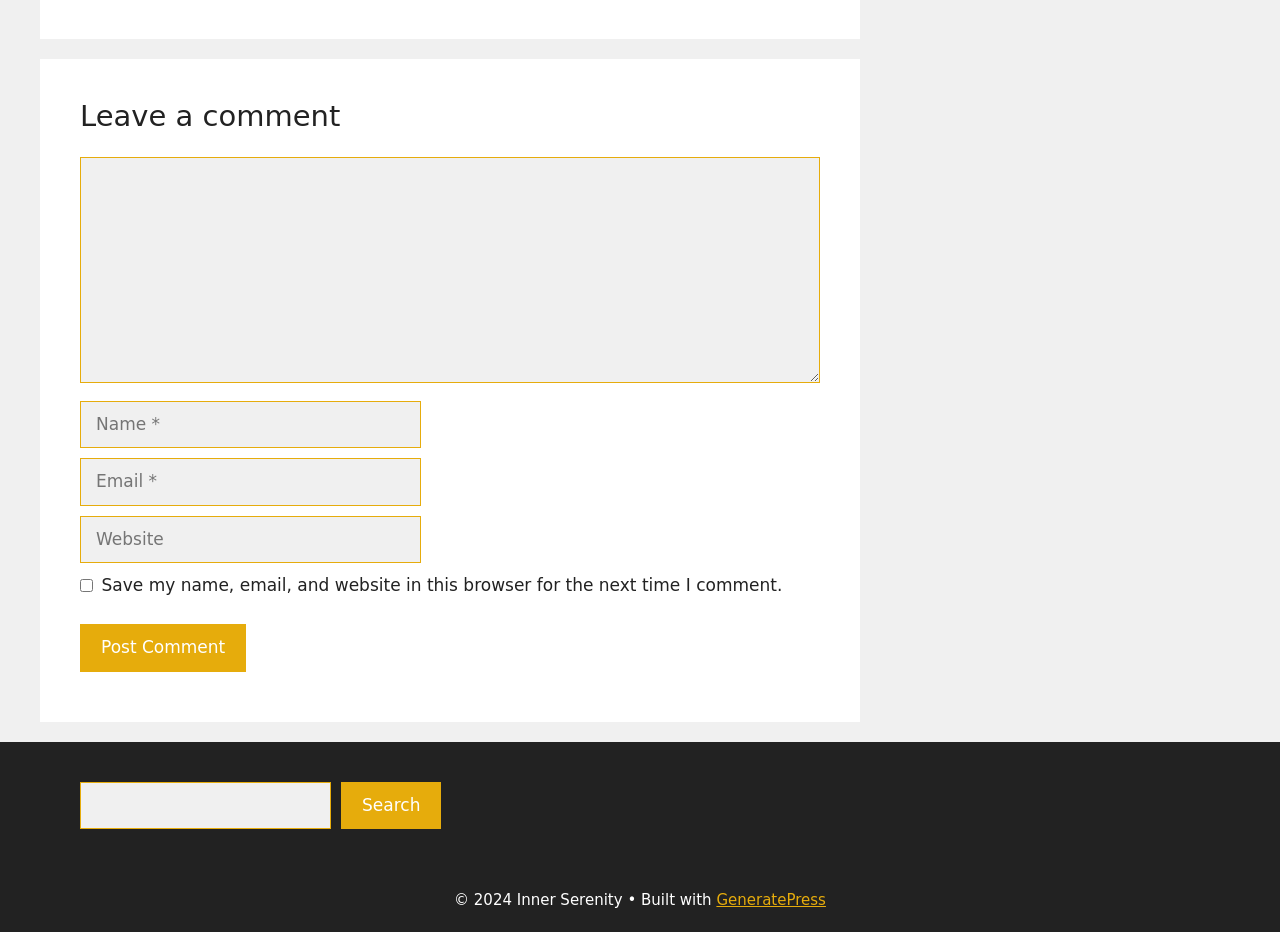Identify the bounding box for the UI element that is described as follows: "parent_node: Comment name="email" placeholder="Email *"".

[0.062, 0.492, 0.329, 0.543]